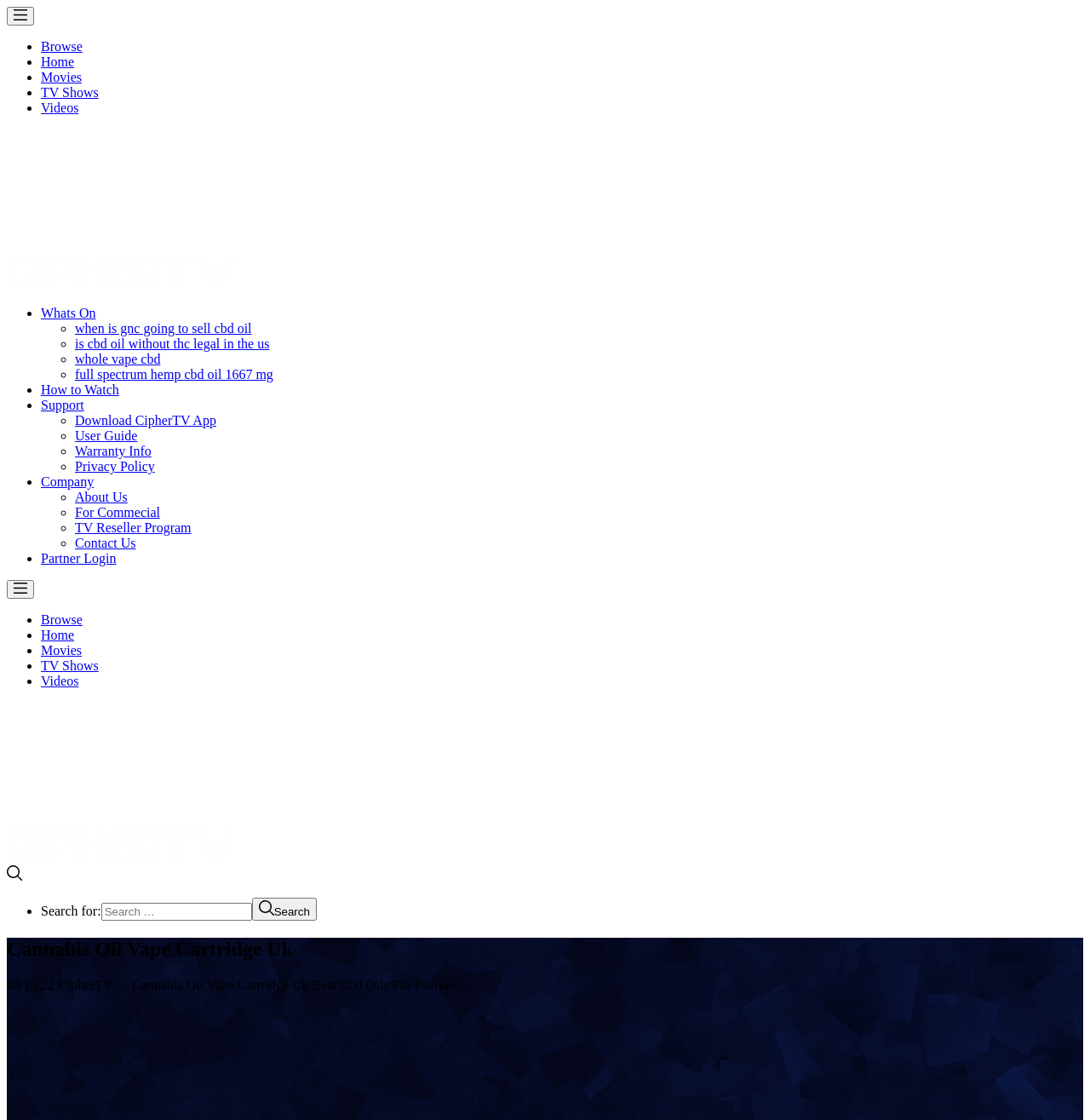What is the name of the app that can be downloaded from this website?
Answer the question with detailed information derived from the image.

The link 'Download CipherTV App' suggests that the app that can be downloaded from this website is called CipherTV App.